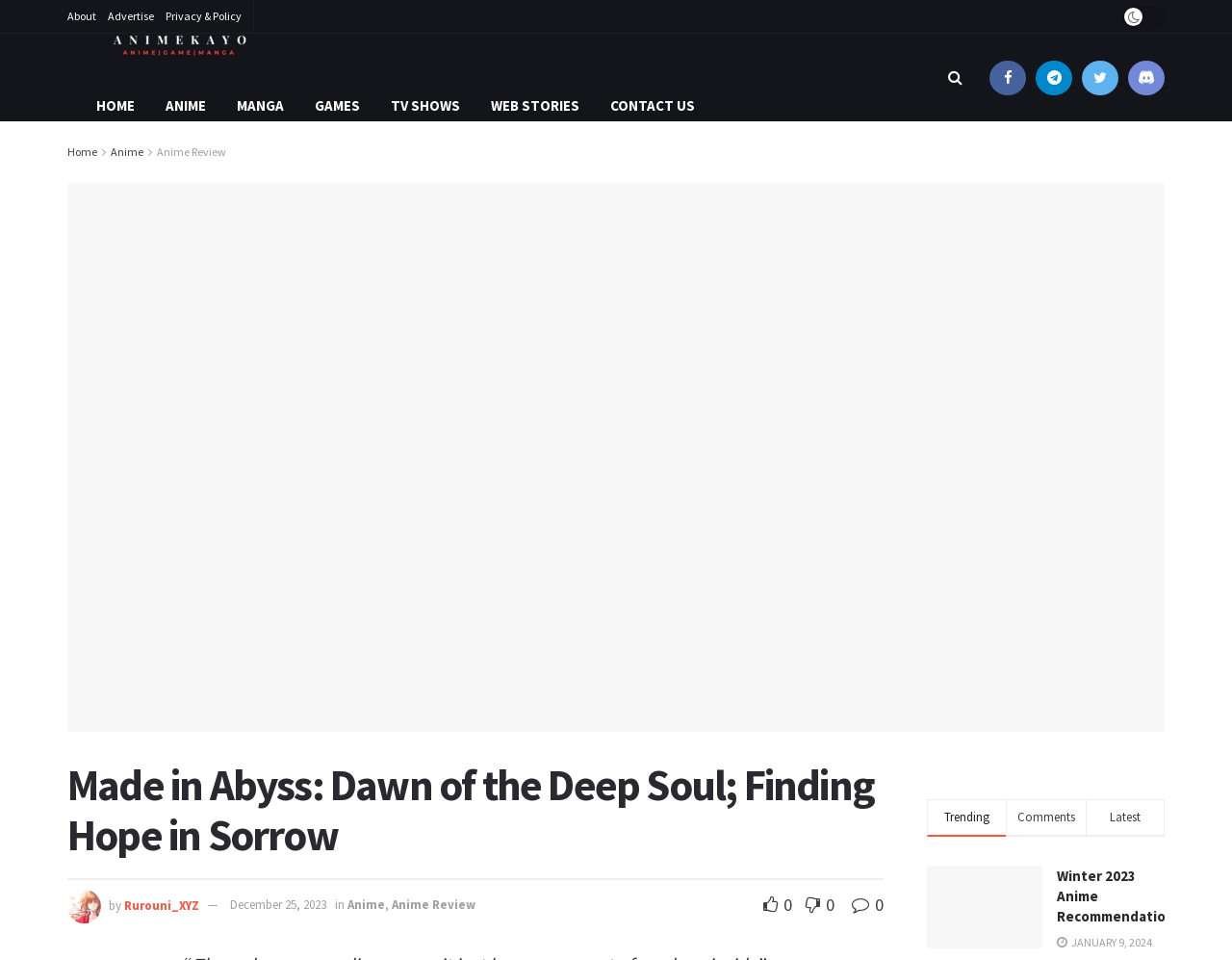Please identify the bounding box coordinates of the element's region that should be clicked to execute the following instruction: "View the 'Rurouni_XYZ' profile". The bounding box coordinates must be four float numbers between 0 and 1, i.e., [left, top, right, bottom].

[0.101, 0.934, 0.162, 0.951]